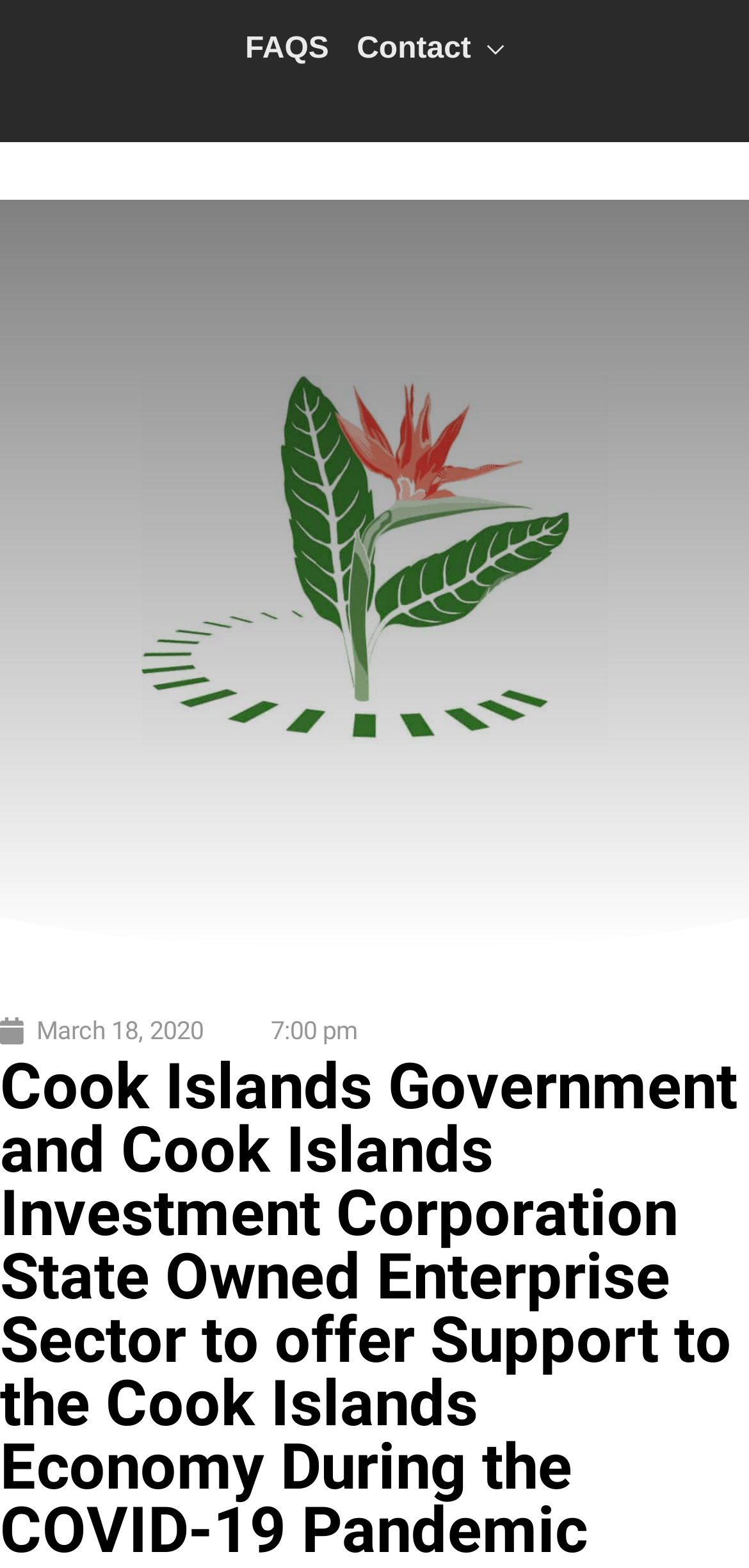Return the bounding box coordinates of the UI element that corresponds to this description: "name="q" placeholder="Search the site..."". The coordinates must be given as four float numbers in the range of 0 and 1, [left, top, right, bottom].

None